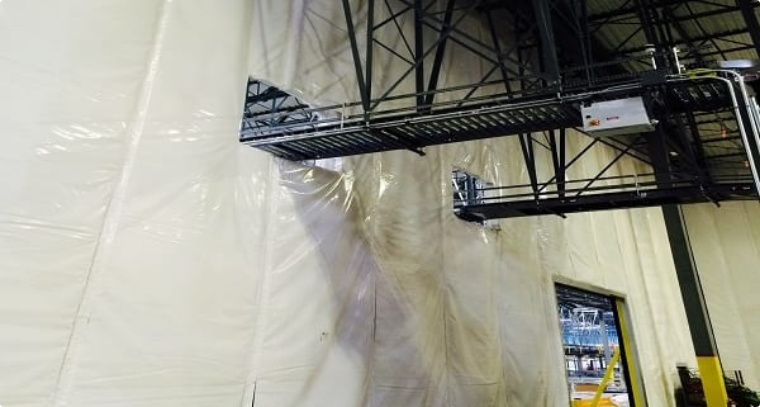Offer an in-depth caption that covers the entire scene depicted in the image.

The image showcases a section of a warehouse interior featuring a large, insulated curtain wall, which is part of the InsulWall system. The translucent barrier is designed to divide temperature zones within the warehouse, offering both flexibility and efficiency. Visible in the upper area is a metallic overhead walkway, used for maintenance or operational activities, which connects to the upper structure of the warehouse. The wall has several cut openings, indicating its adaptability to accommodate critical infrastructure such as conveyor systems. This setup emphasizes the practicality of InsulWall, allowing for easy modification and on-site installation without compromising the wall’s integrity or creating dust during adjustments. Overall, the scene captures a modern approach to warehouse management, highlighting the innovative use of insulated curtain walls to optimize temperature control and operational flow.